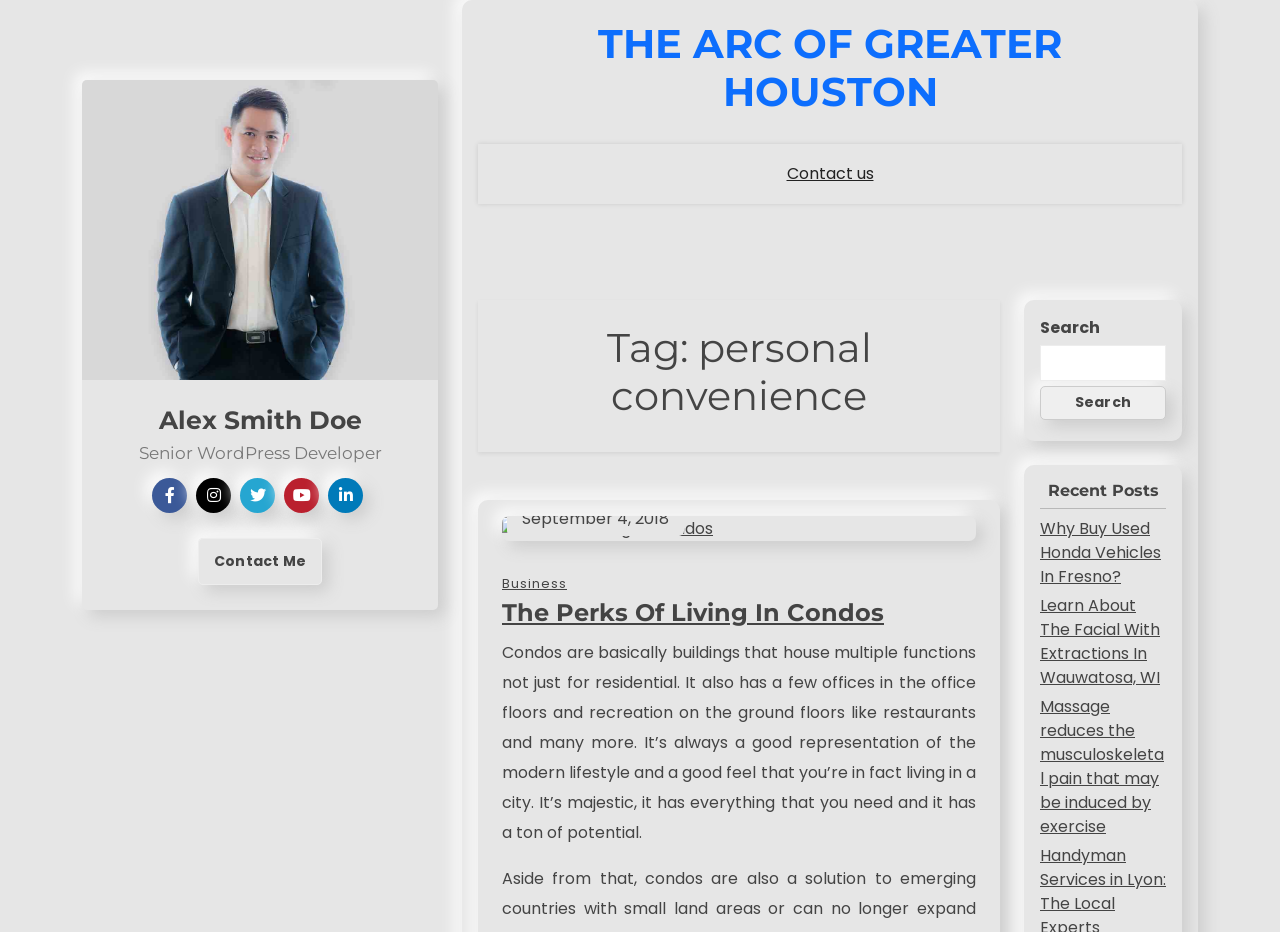Could you highlight the region that needs to be clicked to execute the instruction: "Subscribe to Daily E-News"?

None